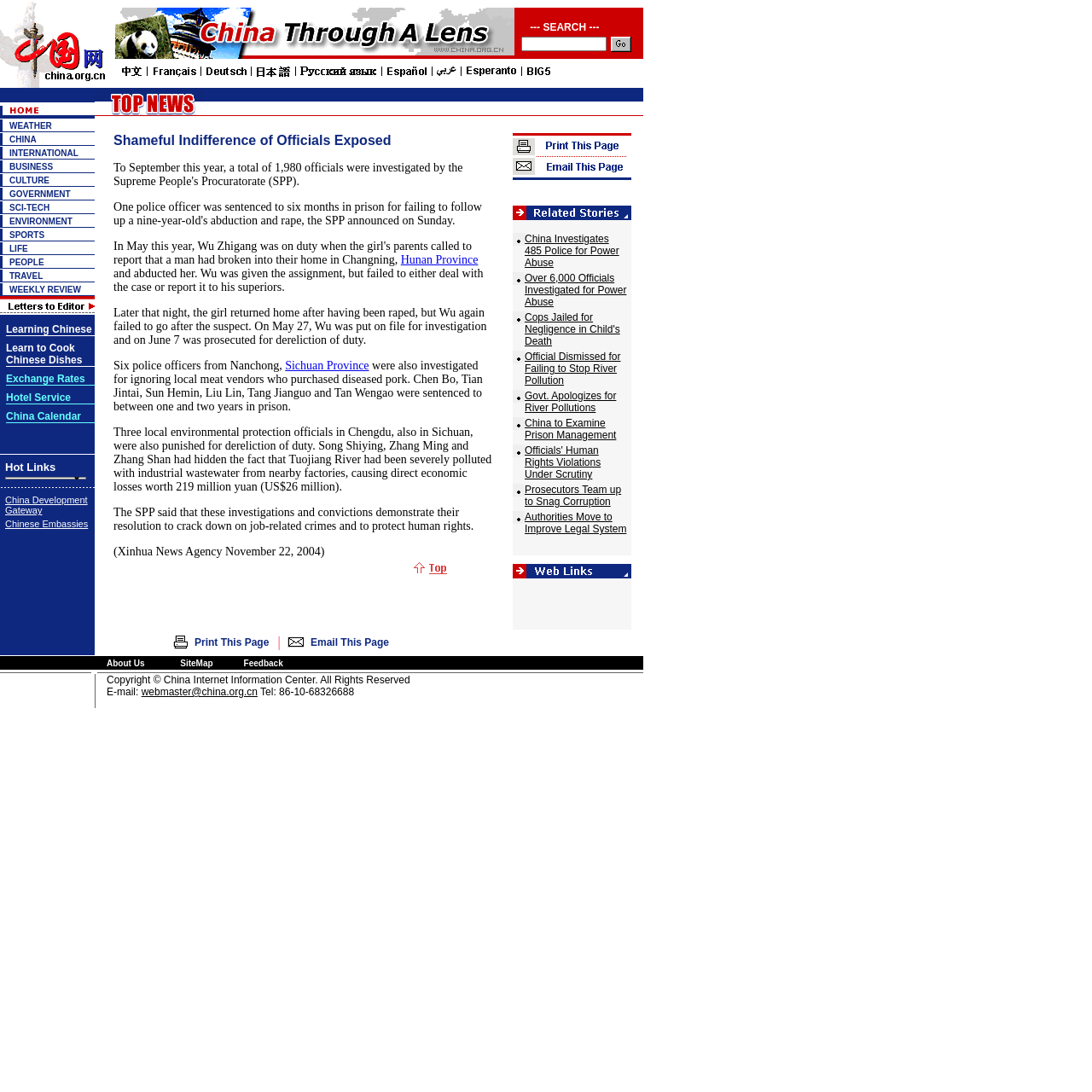Kindly determine the bounding box coordinates of the area that needs to be clicked to fulfill this instruction: "Click on the weather link".

[0.0, 0.083, 0.087, 0.096]